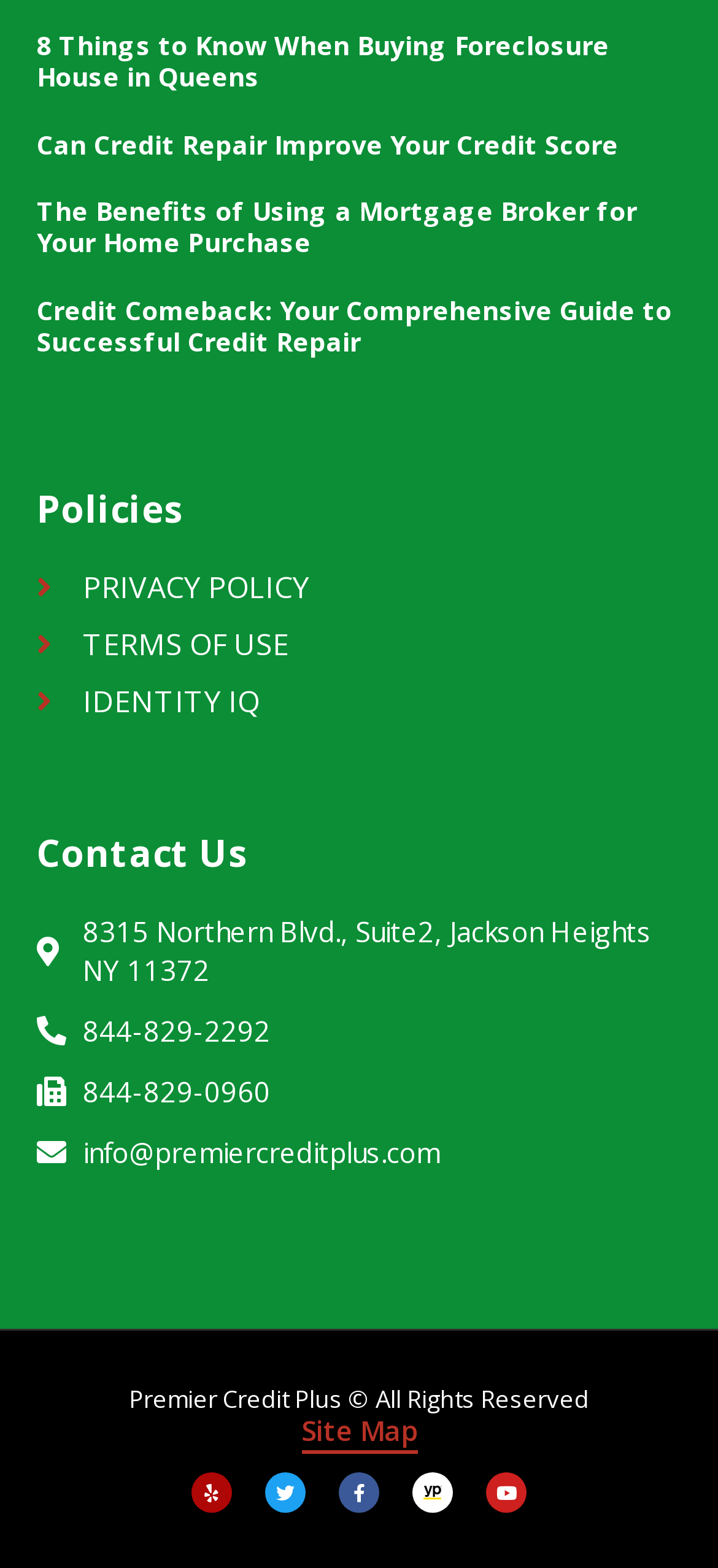Determine the bounding box coordinates of the clickable region to execute the instruction: "Go to home page". The coordinates should be four float numbers between 0 and 1, denoted as [left, top, right, bottom].

None